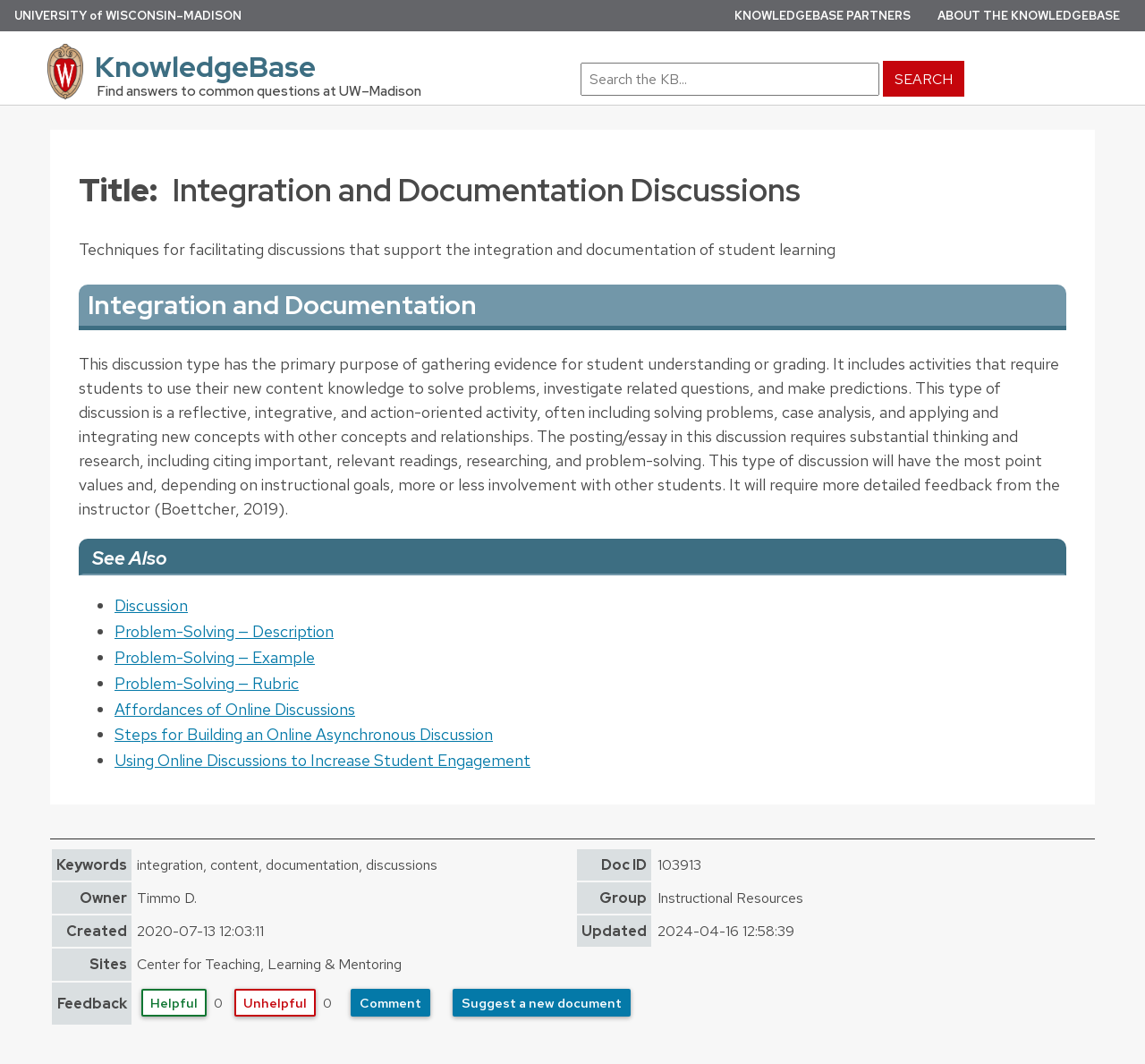Using the information shown in the image, answer the question with as much detail as possible: What is the primary purpose of the Integration and Documentation discussion type?

The primary purpose of the Integration and Documentation discussion type is to gather evidence for student understanding or grading, which includes activities that require students to use their new content knowledge to solve problems, investigate related questions, and make predictions.